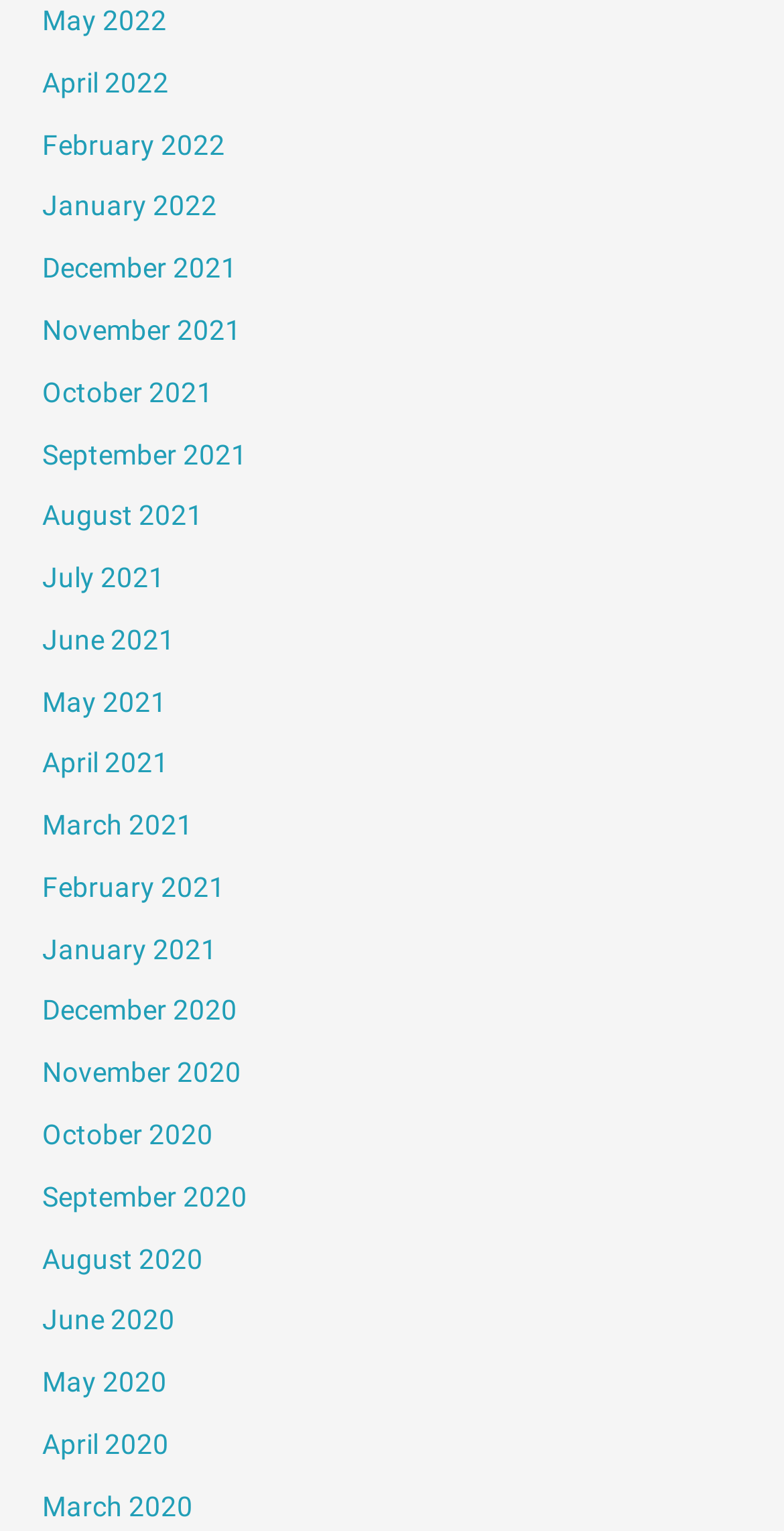Please reply to the following question using a single word or phrase: 
What is the latest month listed on the webpage?

May 2022